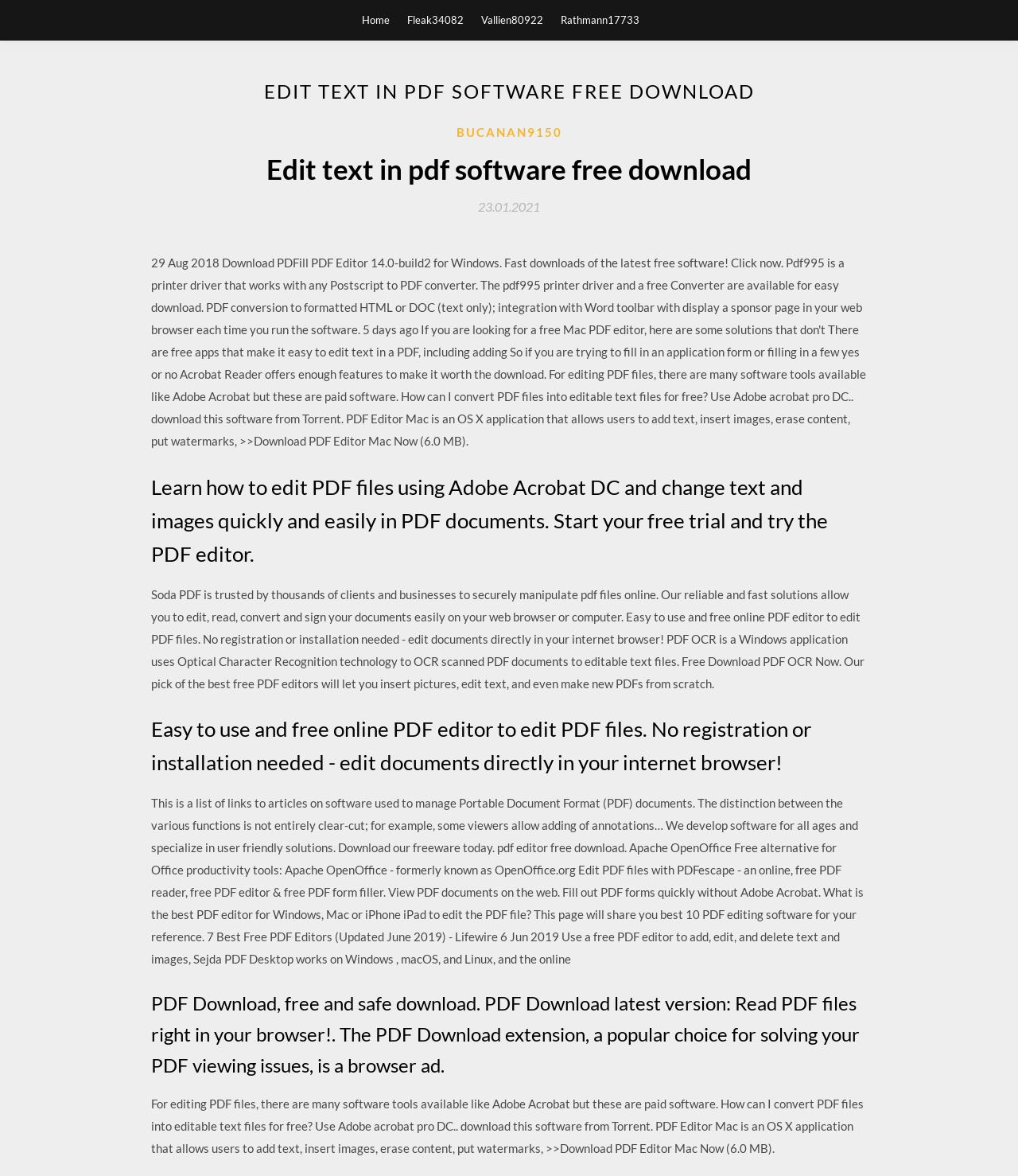Bounding box coordinates are specified in the format (top-left x, top-left y, bottom-right x, bottom-right y). All values are floating point numbers bounded between 0 and 1. Please provide the bounding box coordinate of the region this sentence describes: Home

[0.355, 0.0, 0.382, 0.034]